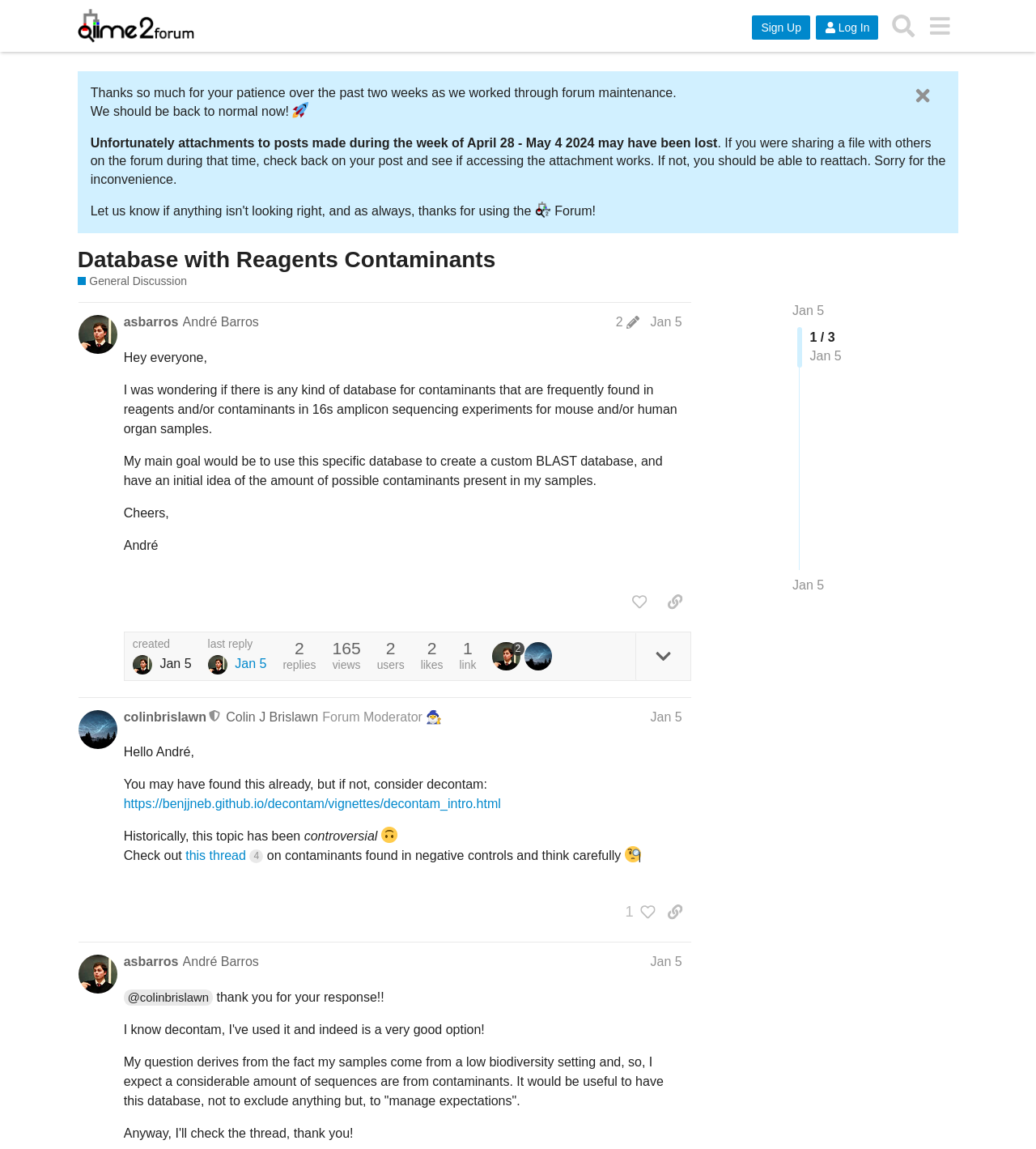Provide the bounding box coordinates for the area that should be clicked to complete the instruction: "View post by asbarros".

[0.076, 0.263, 0.752, 0.607]